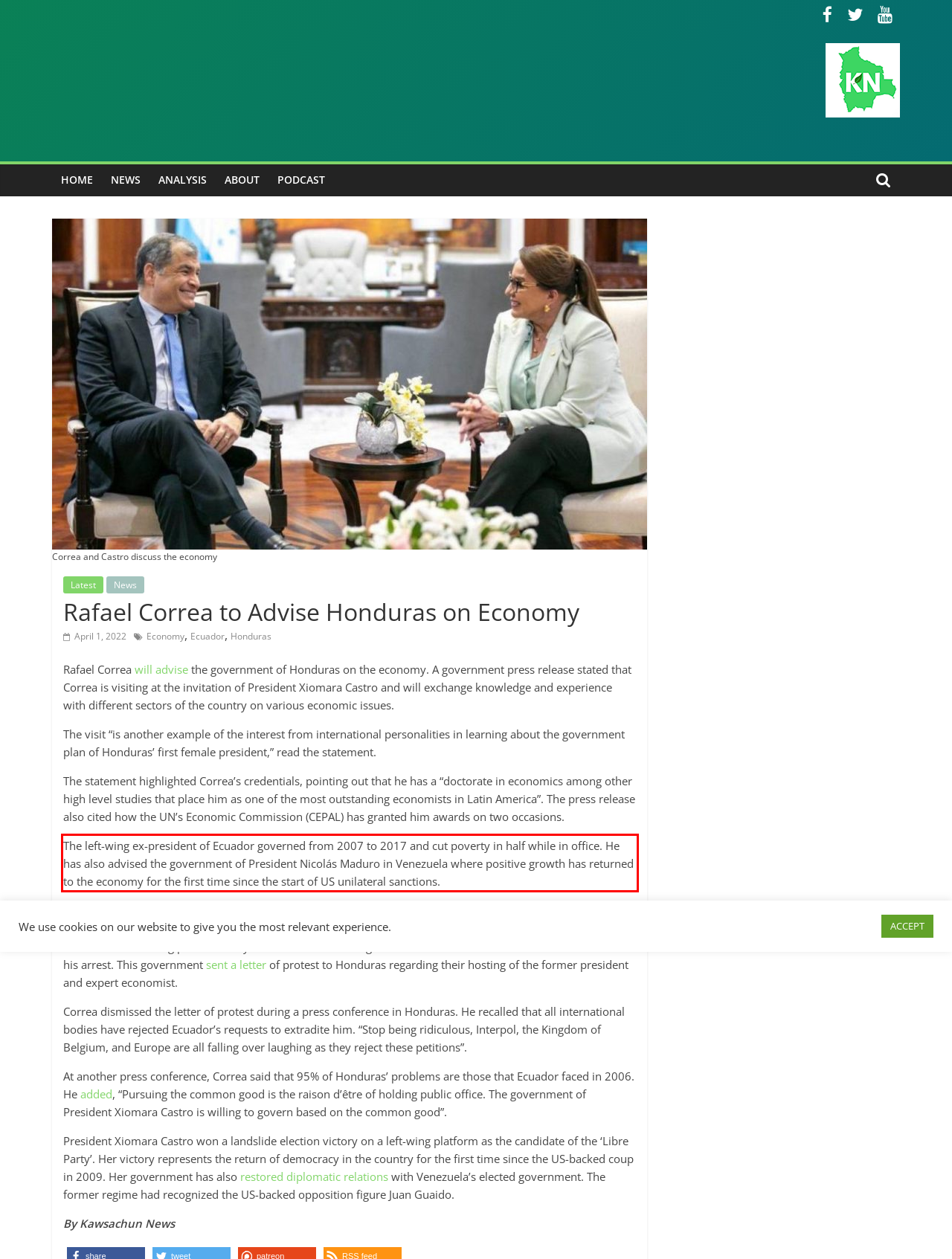Extract and provide the text found inside the red rectangle in the screenshot of the webpage.

The left-wing ex-president of Ecuador governed from 2007 to 2017 and cut poverty in half while in office. He has also advised the government of President Nicolás Maduro in Venezuela where positive growth has returned to the economy for the first time since the start of US unilateral sanctions.